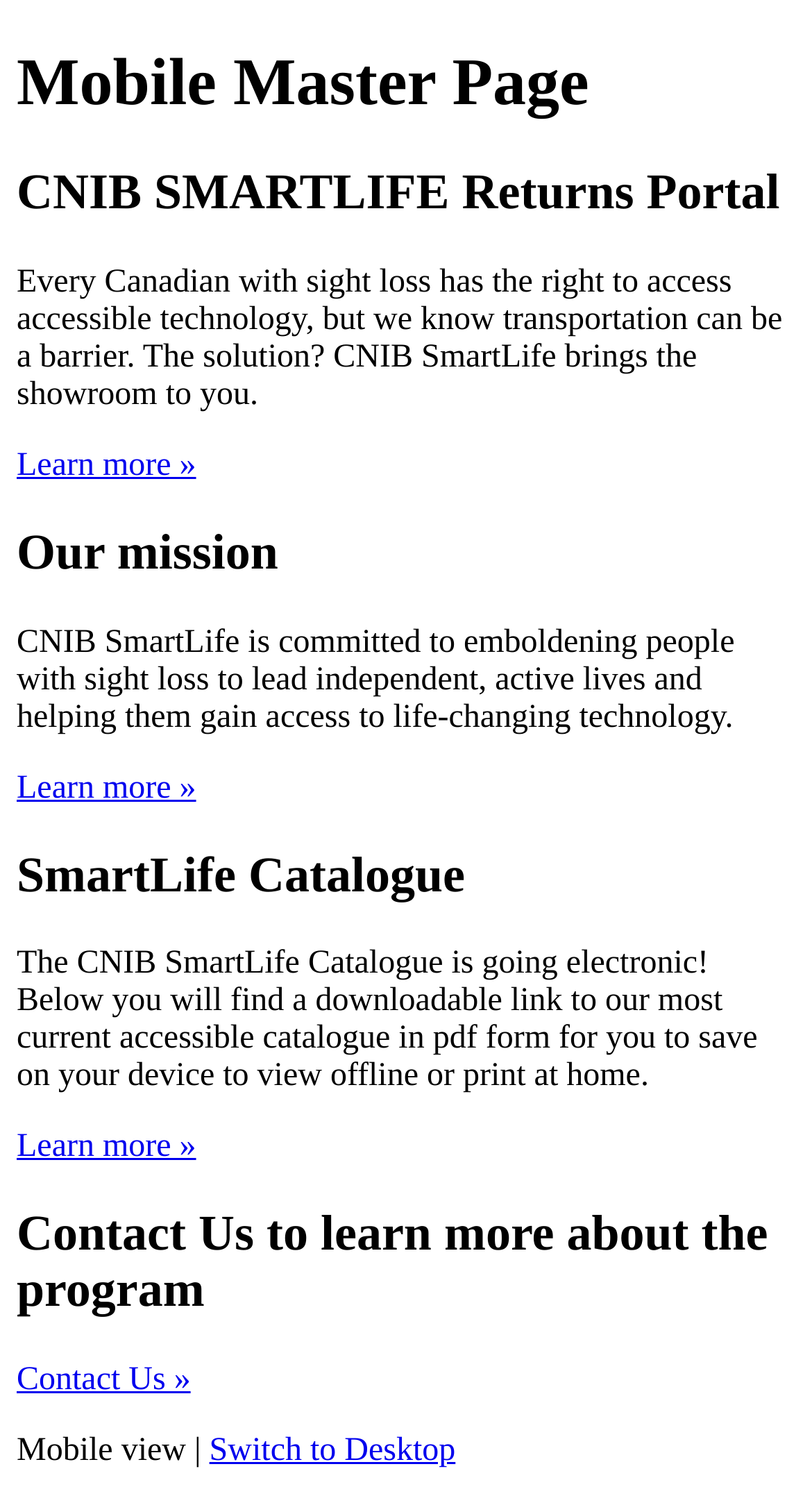Locate the primary headline on the webpage and provide its text.

Mobile Master Page